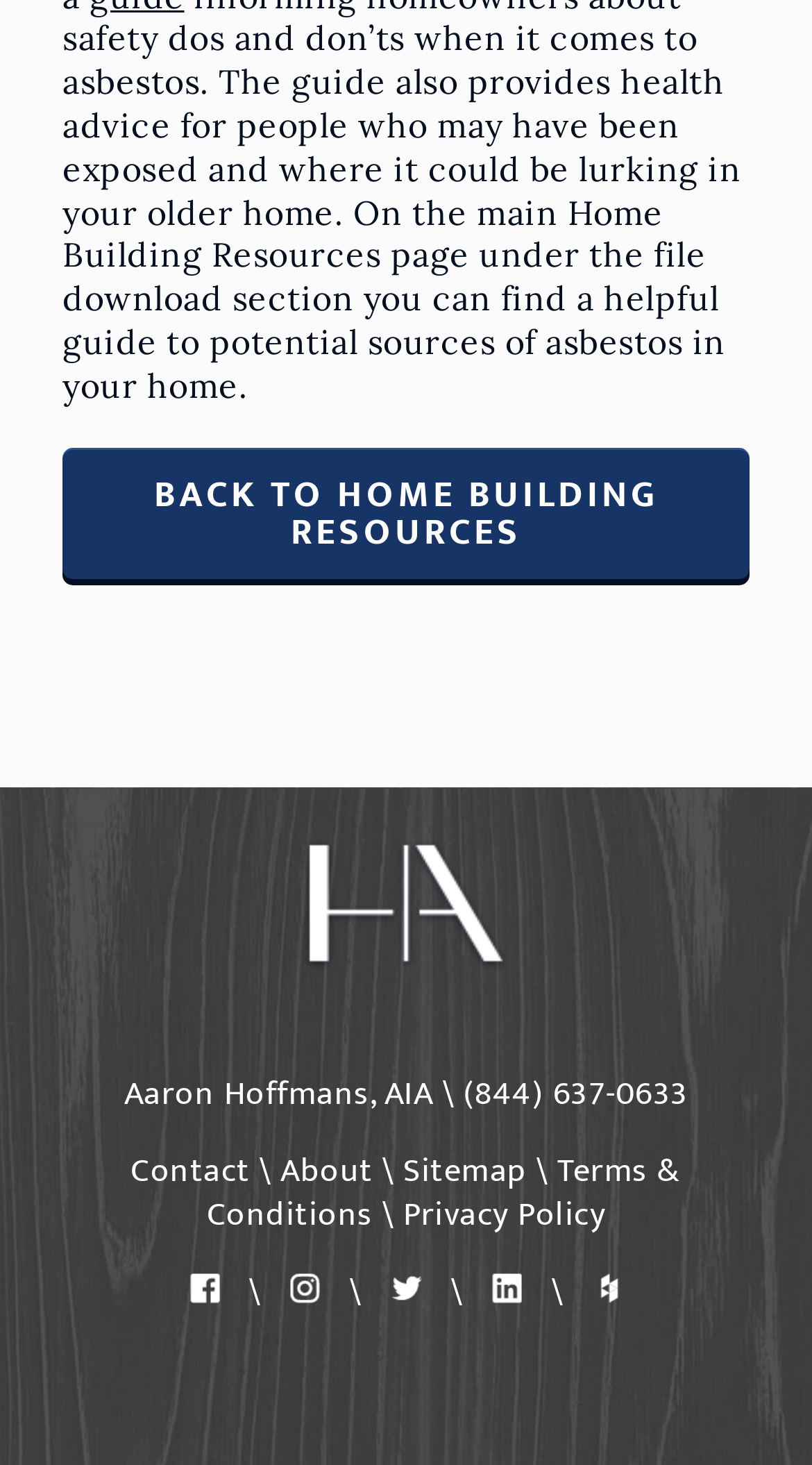Ascertain the bounding box coordinates for the UI element detailed here: "Privacy Policy". The coordinates should be provided as [left, top, right, bottom] with each value being a float between 0 and 1.

[0.497, 0.81, 0.746, 0.849]